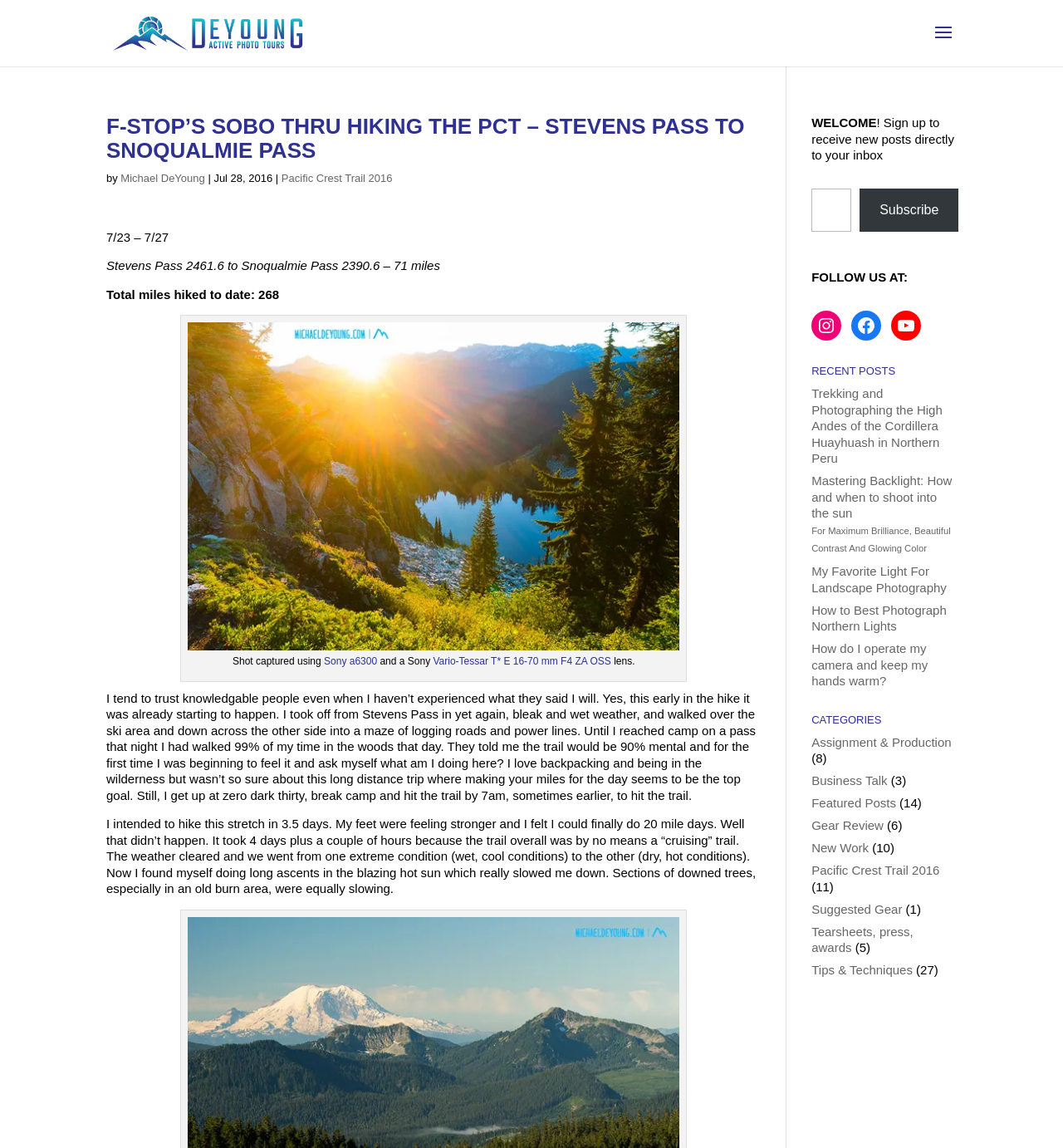Pinpoint the bounding box coordinates of the element you need to click to execute the following instruction: "Click the Subscribe button". The bounding box should be represented by four float numbers between 0 and 1, in the format [left, top, right, bottom].

[0.809, 0.164, 0.902, 0.202]